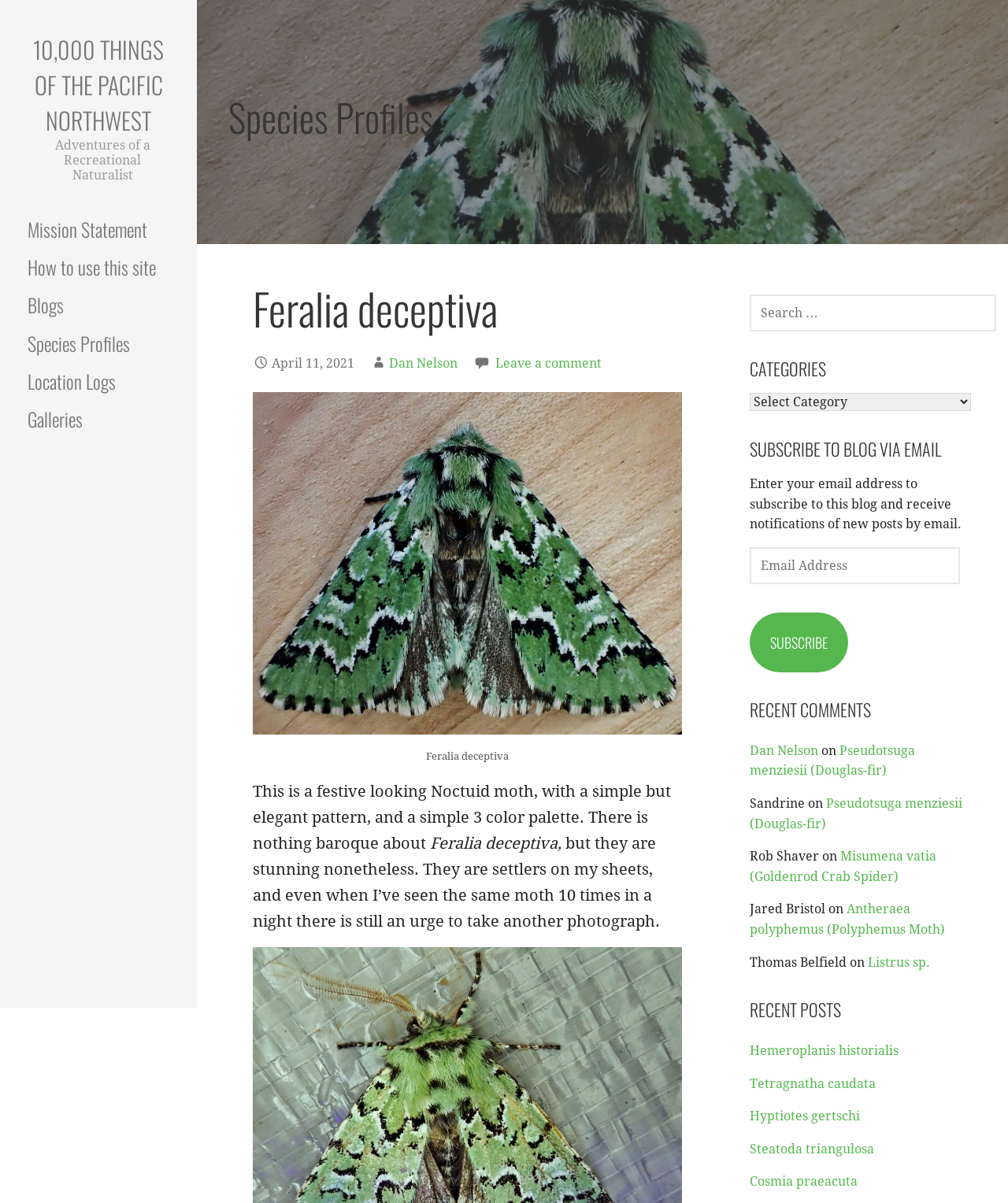Please determine the bounding box coordinates of the element to click on in order to accomplish the following task: "Click the 'Mission Statement' link". Ensure the coordinates are four float numbers ranging from 0 to 1, i.e., [left, top, right, bottom].

[0.0, 0.175, 0.195, 0.207]